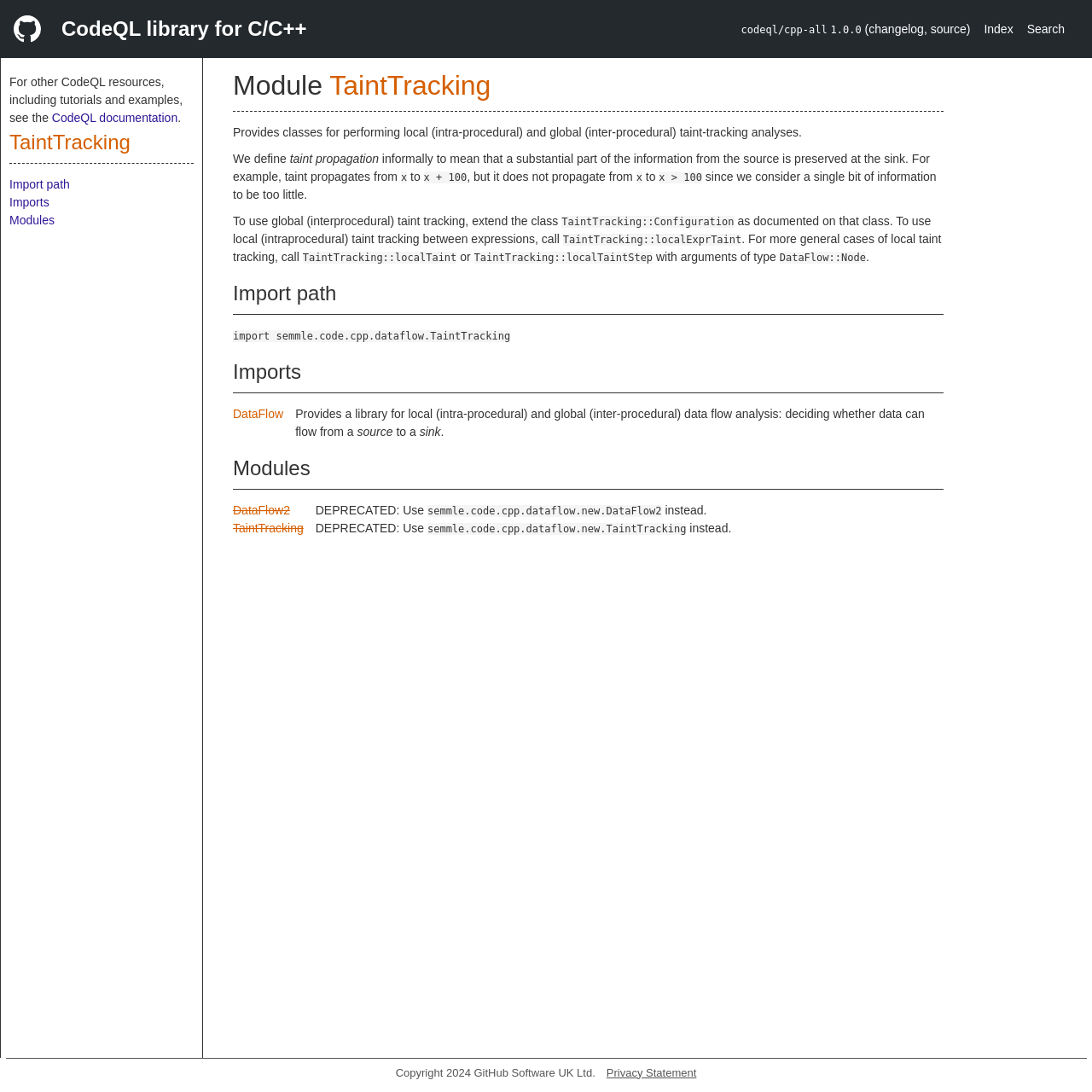Locate the bounding box coordinates of the element that needs to be clicked to carry out the instruction: "Check the 'Import path'". The coordinates should be given as four float numbers ranging from 0 to 1, i.e., [left, top, right, bottom].

[0.009, 0.162, 0.08, 0.175]